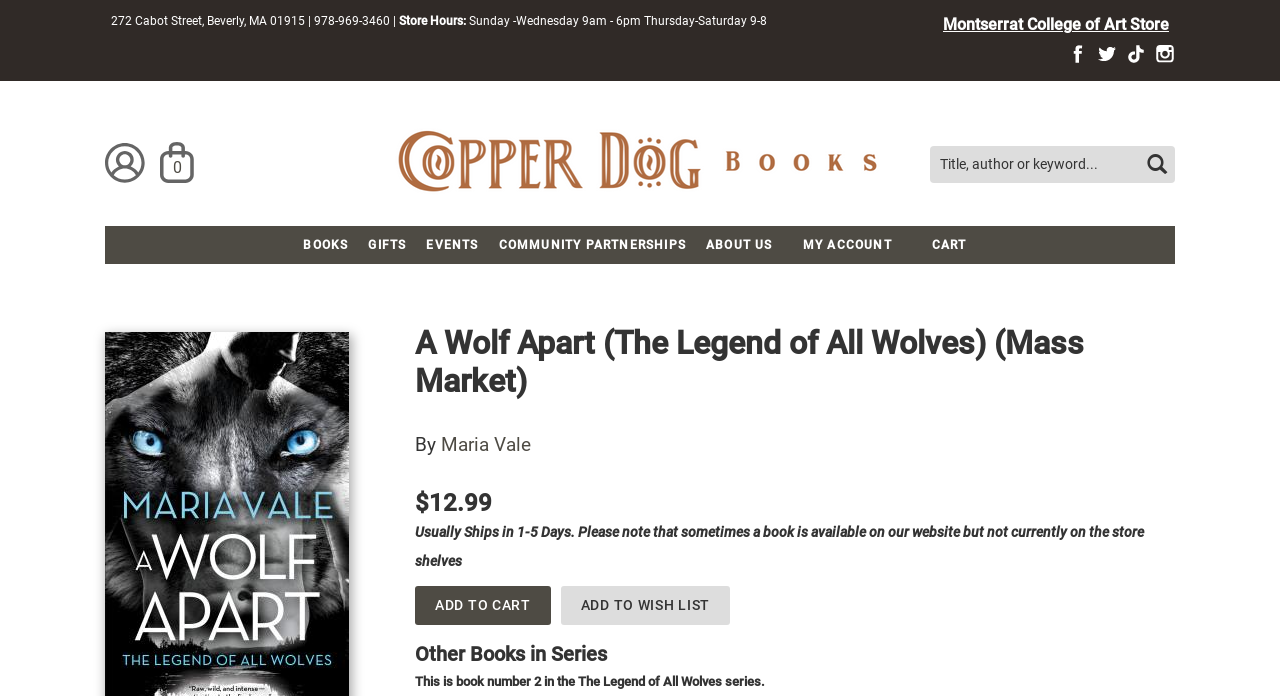Please provide a detailed answer to the question below by examining the image:
What is the search function for?

I found the search function by looking at the search form section of the webpage. The search textbox has a placeholder text that says 'Title, author or keyword...', which indicates what the search function is for.